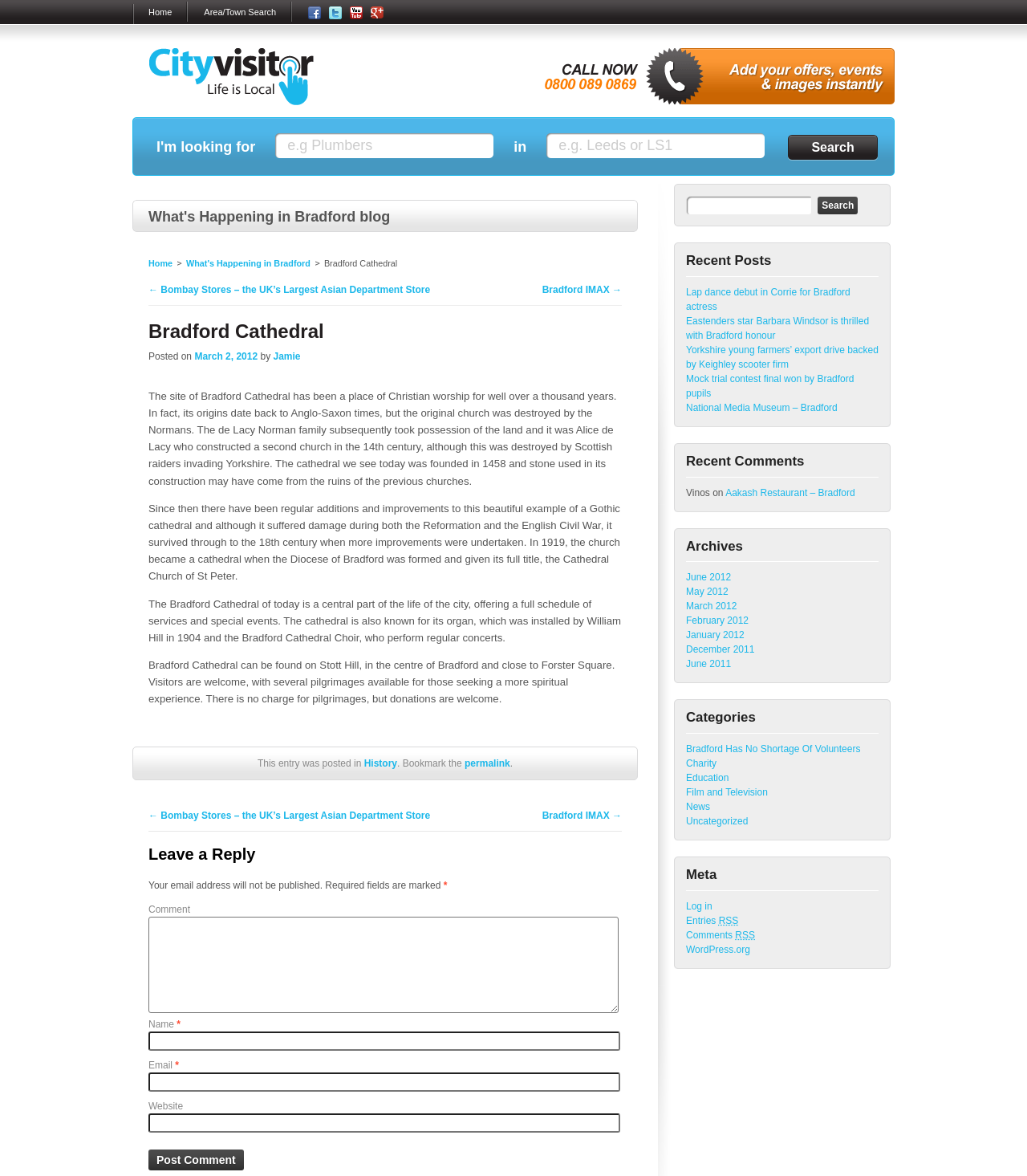Give a one-word or phrase response to the following question: Can visitors attend services at the cathedral?

Yes